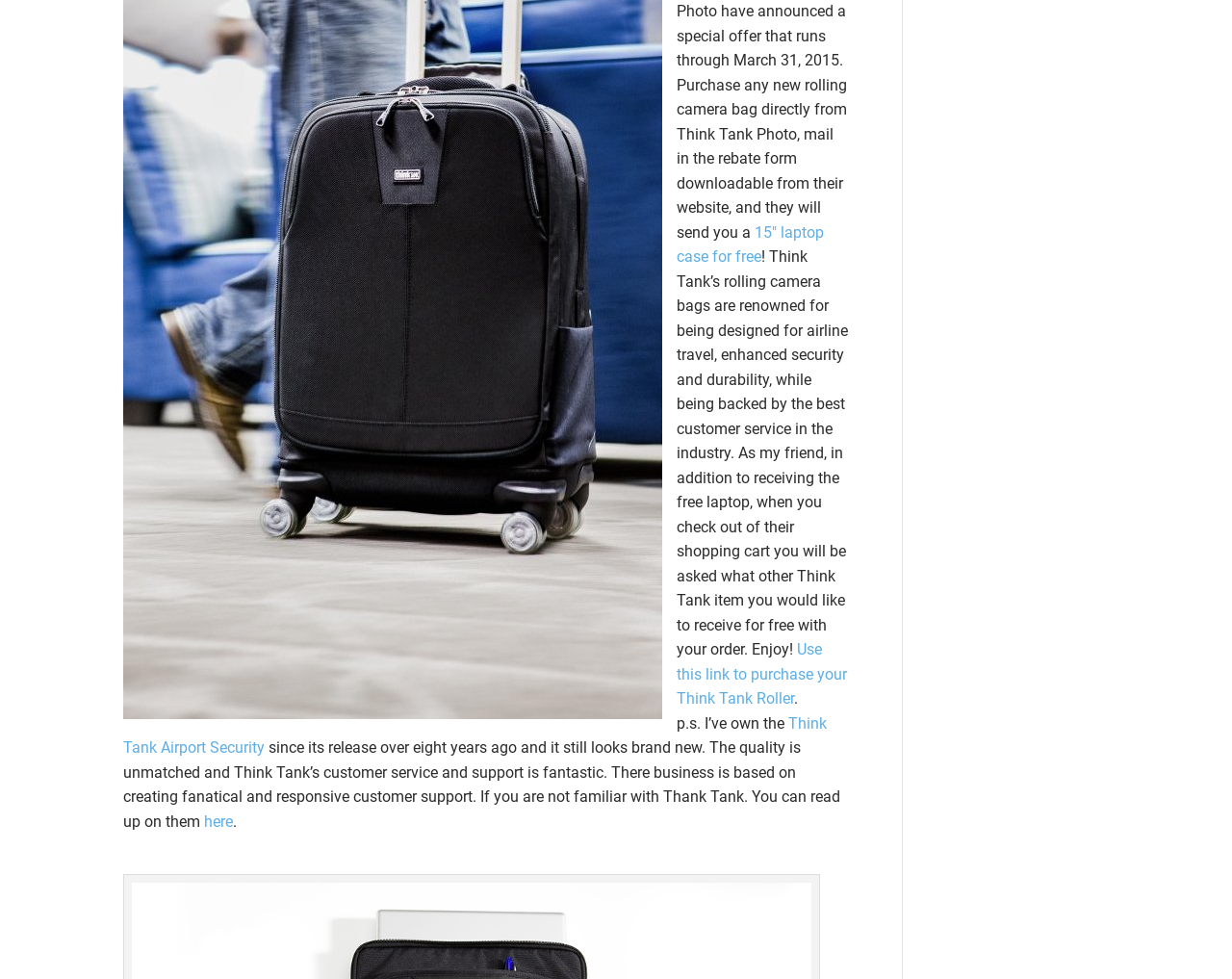Bounding box coordinates are specified in the format (top-left x, top-left y, bottom-right x, bottom-right y). All values are floating point numbers bounded between 0 and 1. Please provide the bounding box coordinate of the region this sentence describes: here

[0.166, 0.829, 0.189, 0.848]